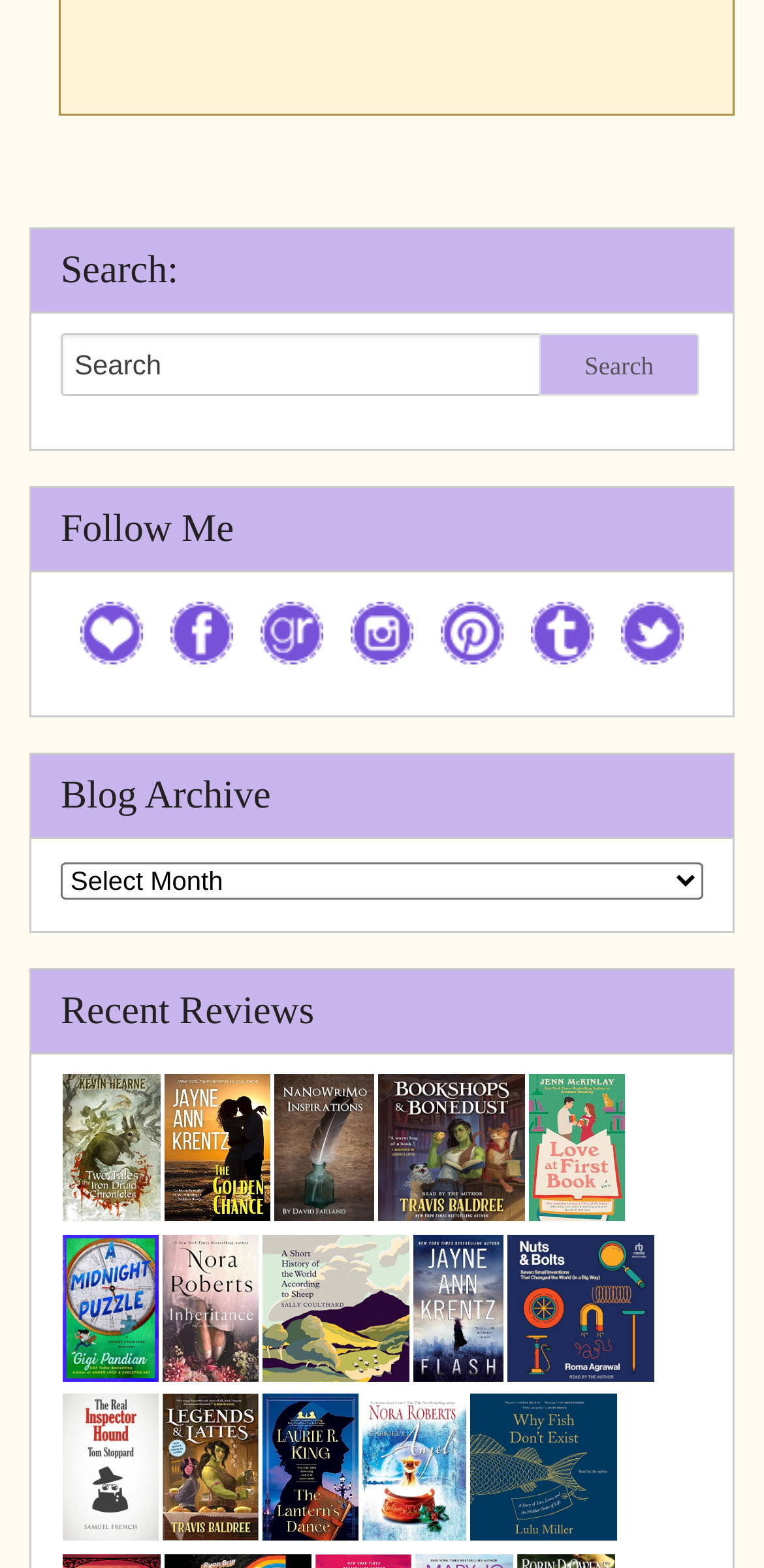Please identify the bounding box coordinates for the region that you need to click to follow this instruction: "Read more about 'A Midnight Puzzle by Gigi Pandian'".

[0.079, 0.865, 0.21, 0.885]